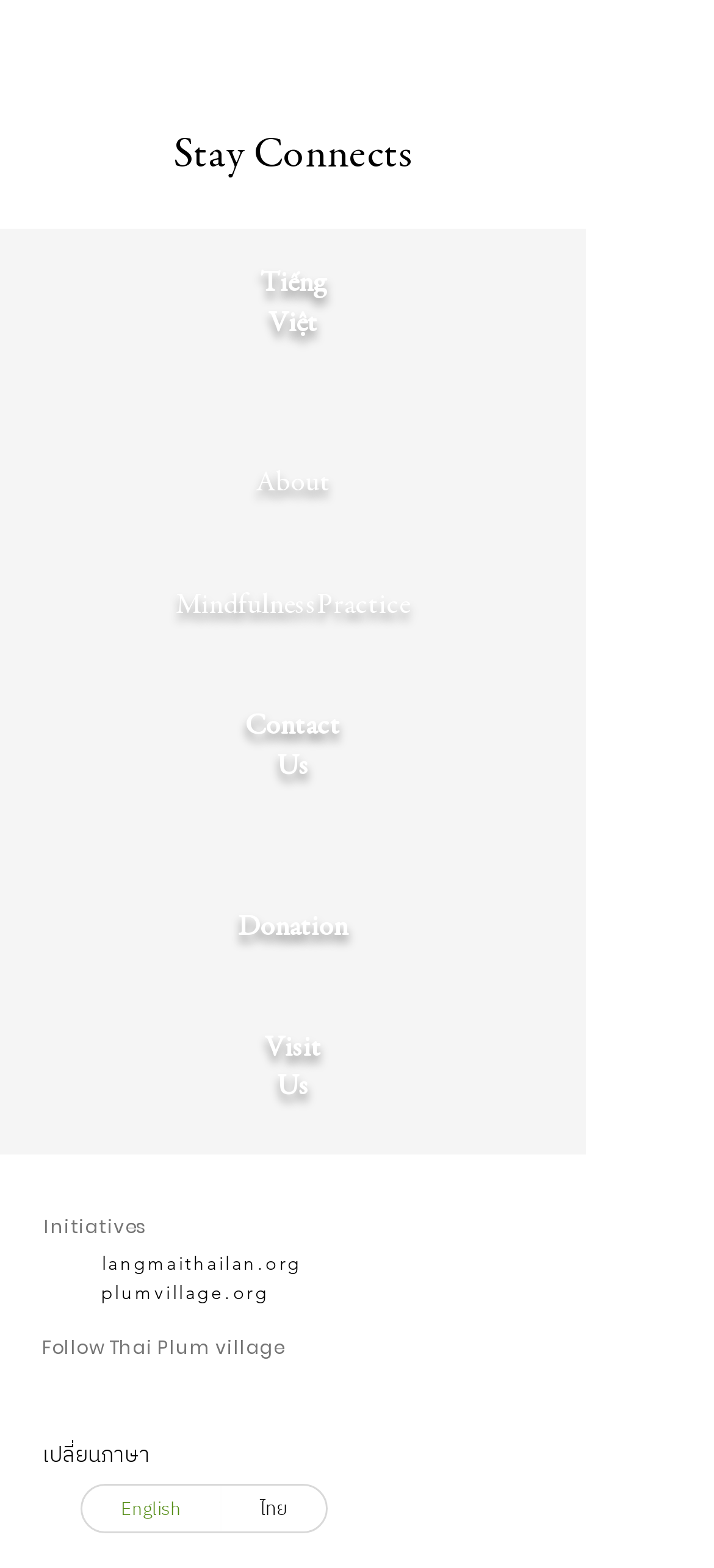Show the bounding box coordinates for the HTML element as described: "Tiếng Việt".

[0.364, 0.172, 0.456, 0.215]